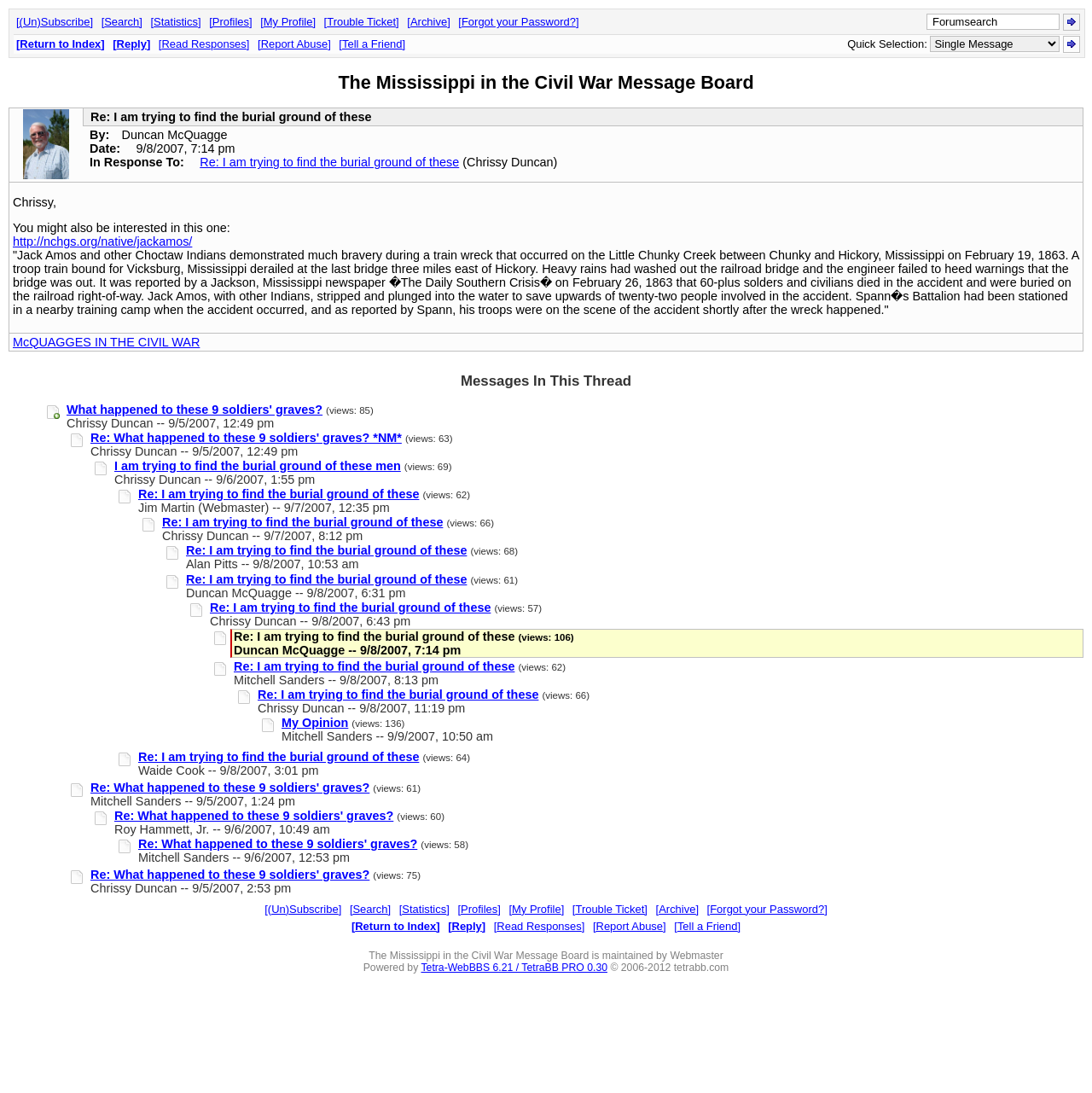Find the bounding box coordinates of the element I should click to carry out the following instruction: "Click on the link to view the profile".

[0.238, 0.014, 0.289, 0.026]